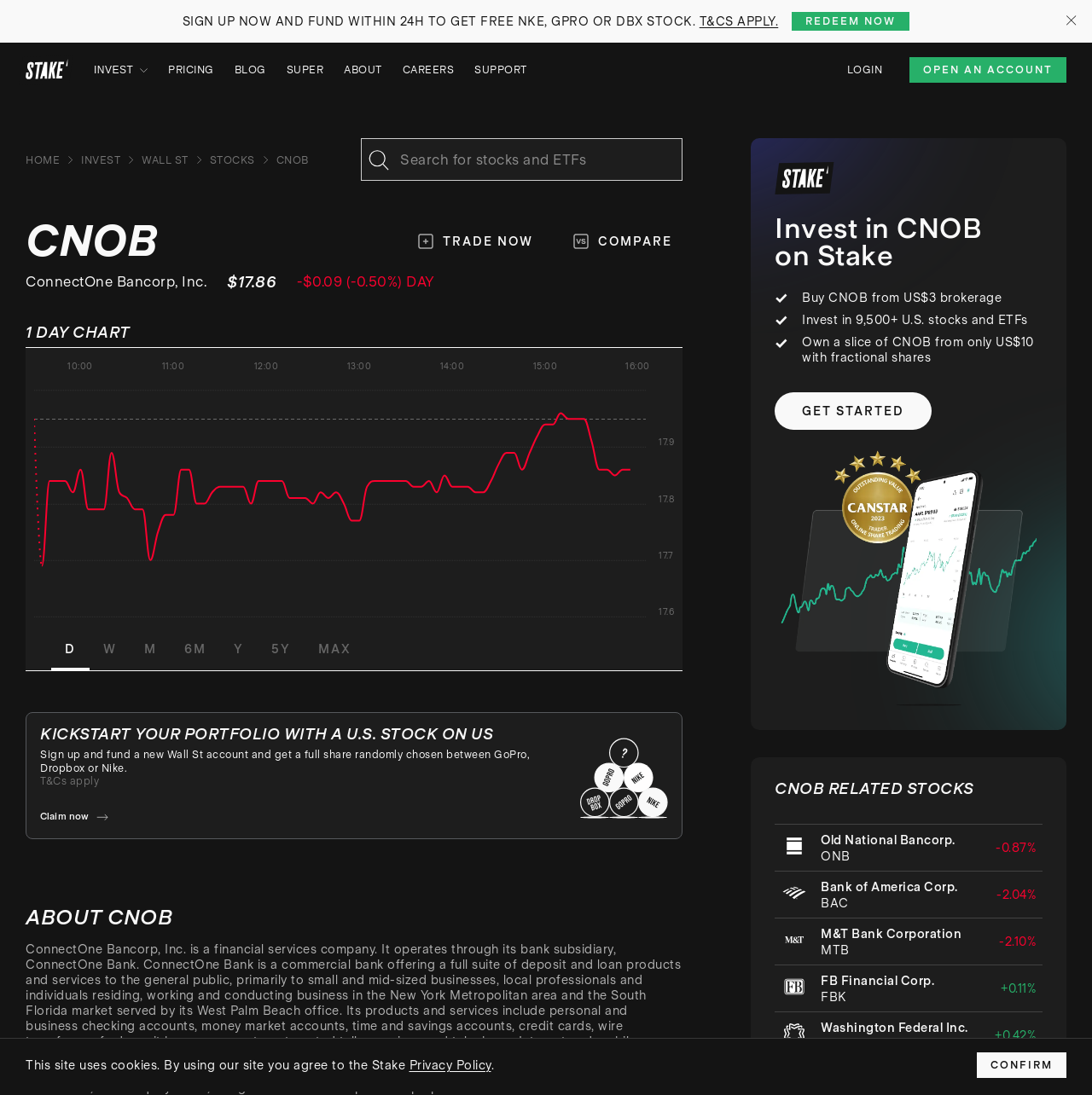Detail the various sections and features present on the webpage.

This webpage is about ConnectOne Bancorp, Inc. (CNOB) stock, providing real-time price movements, market cap, and PE ratio. The page is divided into several sections. At the top, there is a navigation bar with links to "HOME", "INVEST", "WALL ST", "STOCKS", and "CNOB". Below the navigation bar, there is a search bar for searching stocks and ETFs.

On the left side, there is a section displaying the current stock price of CNOB, which is $17.86, with a decrease of $0.09 (-0.50%) in a day. There are also links to "TRADE NOW" and "COMPARE". Below this section, there is a chart displaying the stock's performance over time.

In the middle of the page, there is a promotional section offering a free stock (NKE, GPRO, or DBX) for new users who sign up and fund their account within 24 hours. There are also links to "LOGIN" and "OPEN AN ACCOUNT".

On the right side, there is a section displaying related stocks, including ONB, BAC, MTB, FBK, and WAFD, with their current prices and changes.

At the bottom of the page, there is a section about CNOB, providing a brief description of the company and its services. There are also images and links to "GET STARTED" and "CNOB RELATED STOCKS".